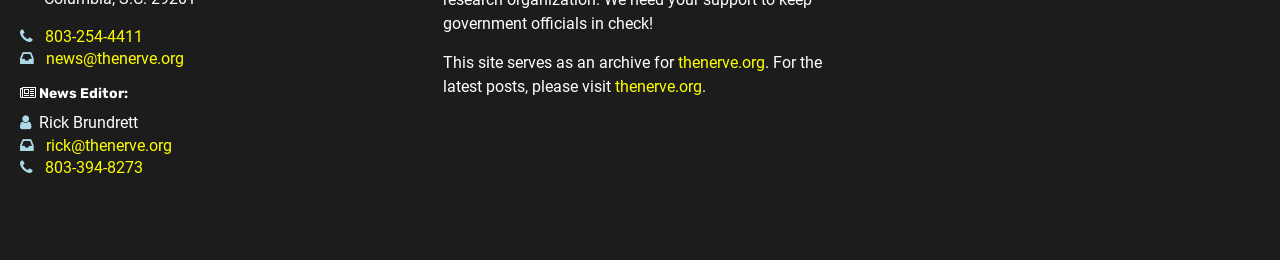How many links are there in the top section?
Give a single word or phrase as your answer by examining the image.

3